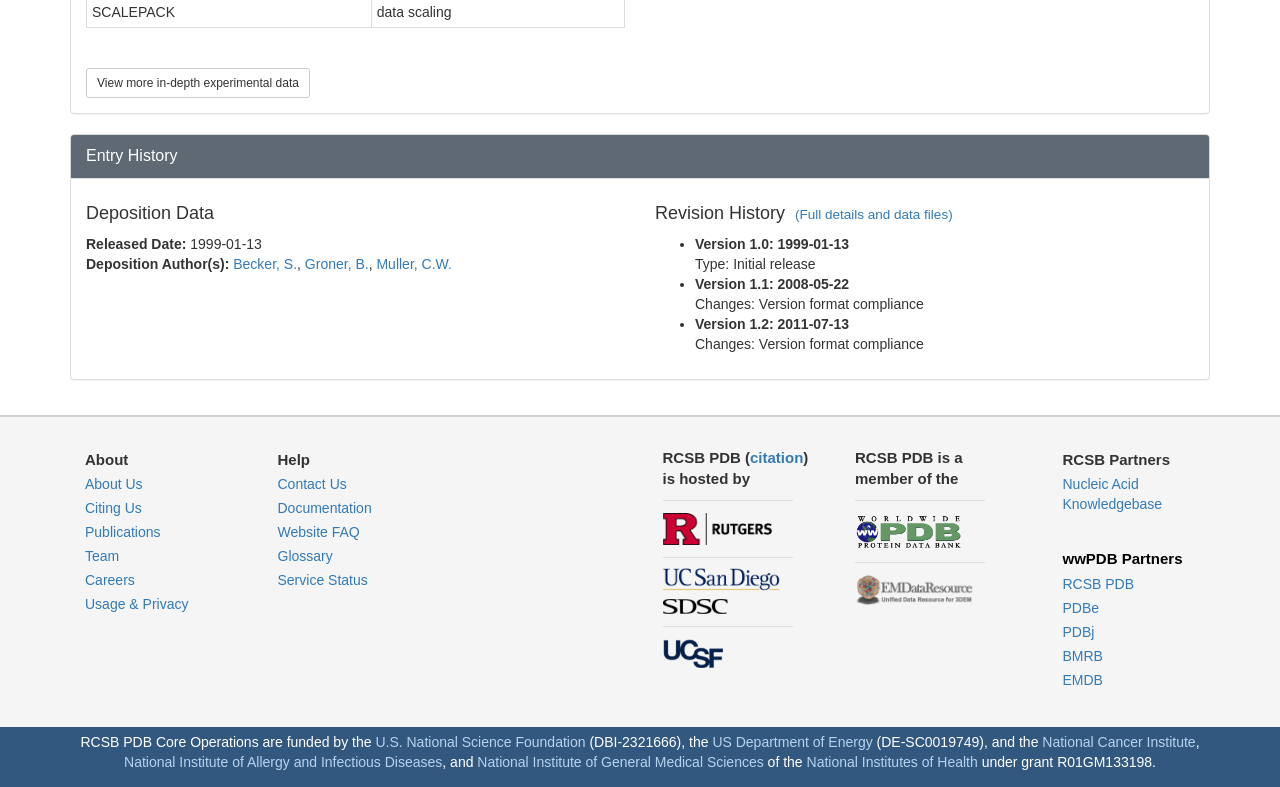What is the deposition date of version 1.0?
Using the details shown in the screenshot, provide a comprehensive answer to the question.

I found the answer by looking at the 'Revision History' section, where it lists the different versions of the deposition data. The first version, version 1.0, has a deposition date of 1999-01-13.